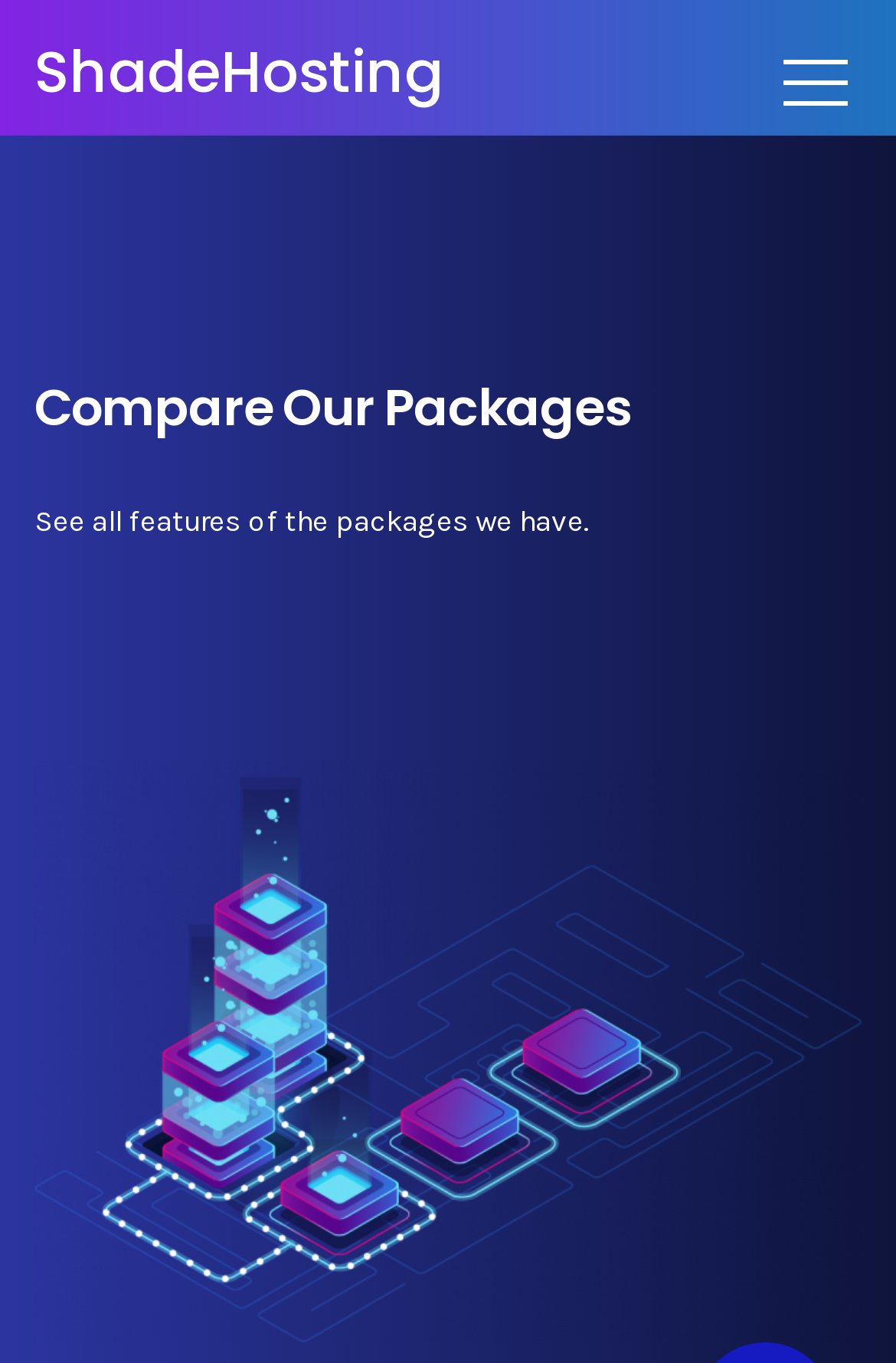Using the given element description, provide the bounding box coordinates (top-left x, top-left y, bottom-right x, bottom-right y) for the corresponding UI element in the screenshot: parent_node: Home

[0.859, 0.037, 0.962, 0.081]